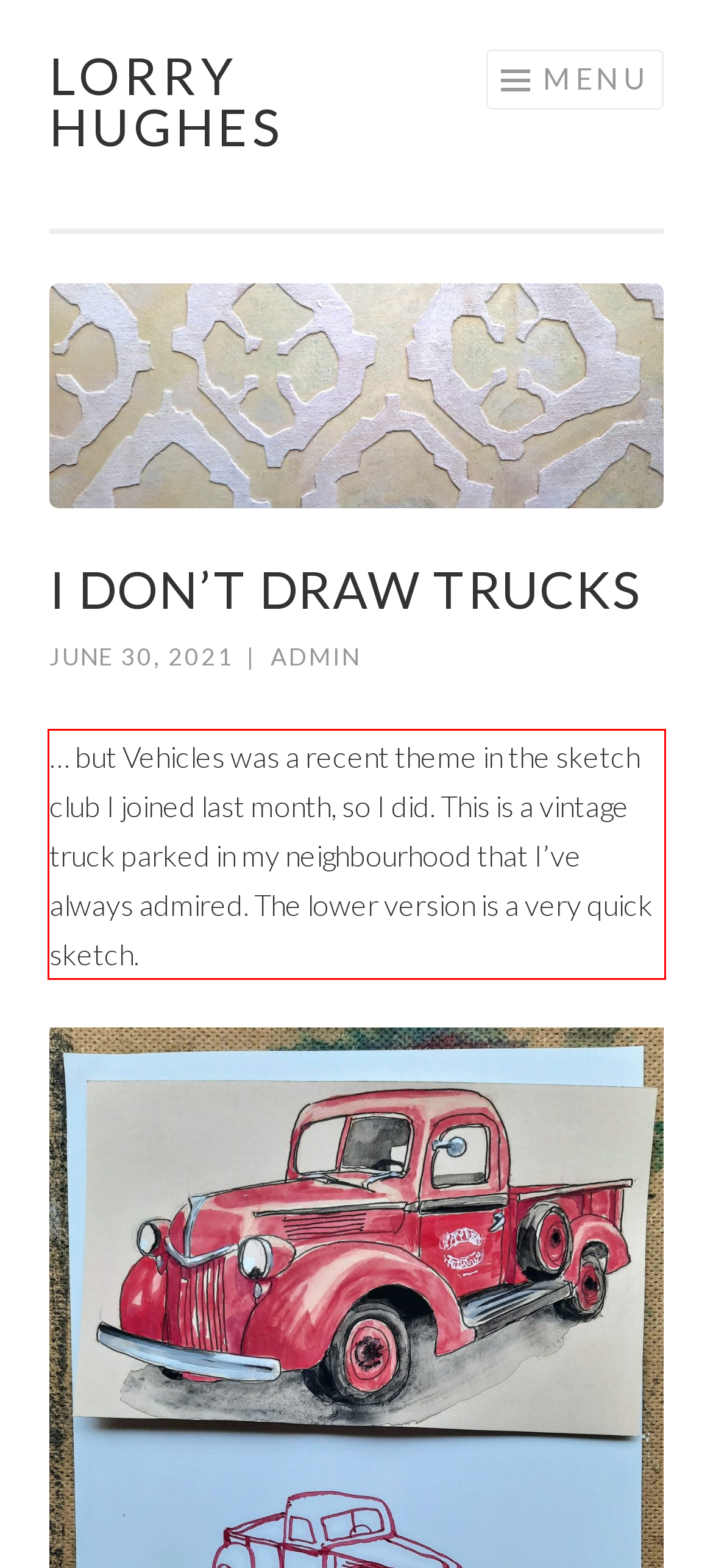Examine the screenshot of the webpage, locate the red bounding box, and perform OCR to extract the text contained within it.

… but Vehicles was a recent theme in the sketch club I joined last month, so I did. This is a vintage truck parked in my neighbourhood that I’ve always admired. The lower version is a very quick sketch.